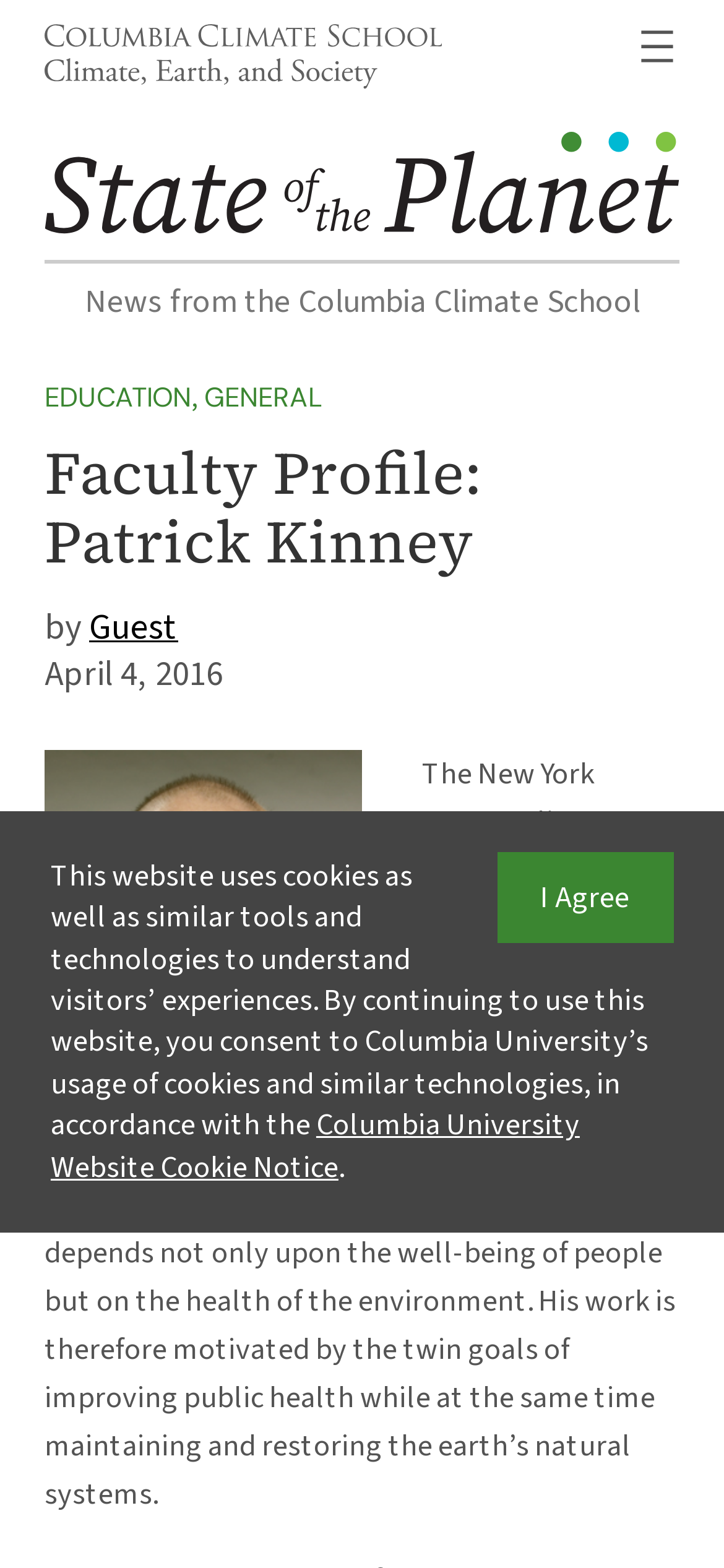Could you determine the bounding box coordinates of the clickable element to complete the instruction: "Open the navigation menu"? Provide the coordinates as four float numbers between 0 and 1, i.e., [left, top, right, bottom].

[0.877, 0.015, 0.938, 0.044]